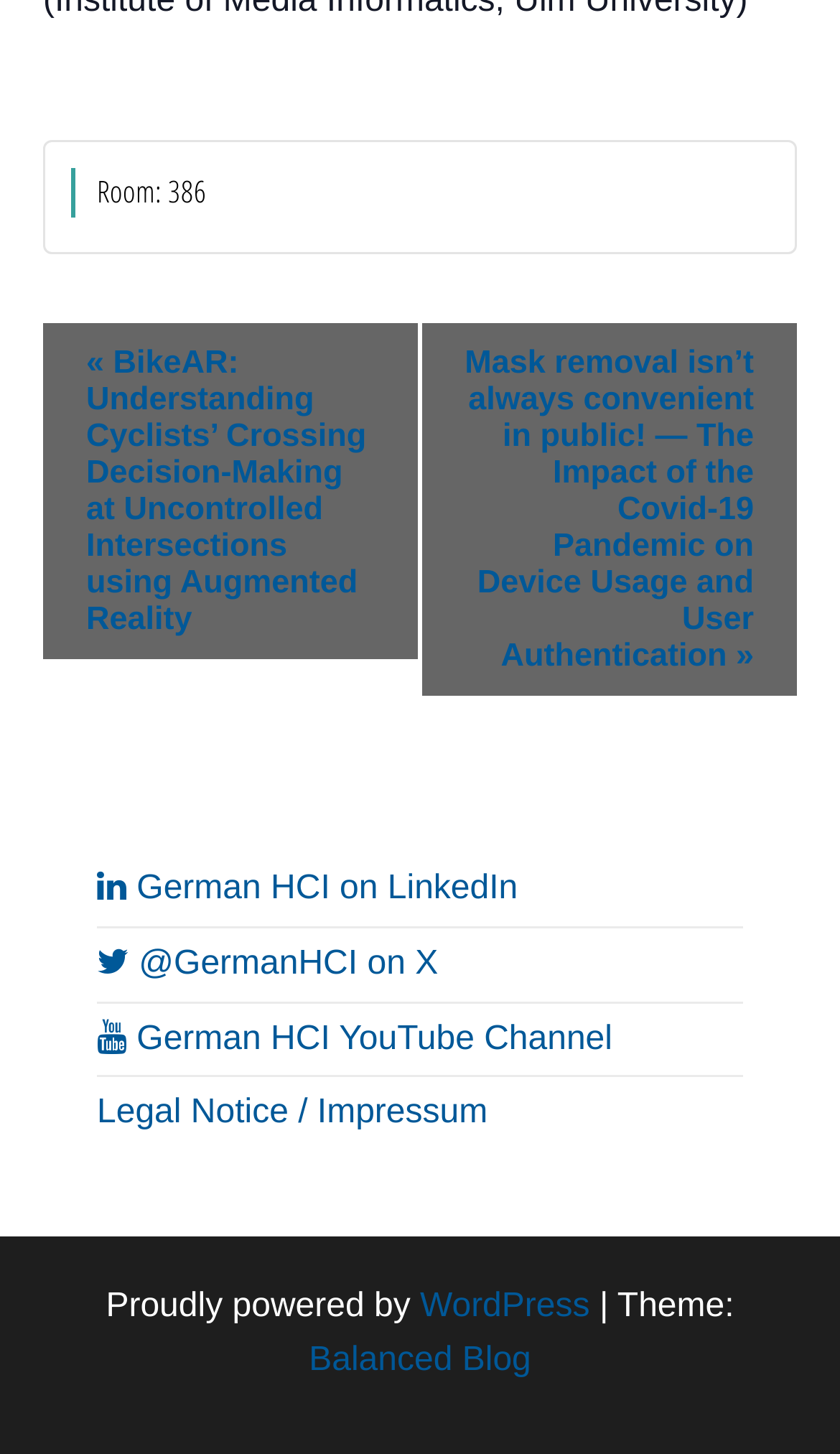Given the element description Balanced Blog, predict the bounding box coordinates for the UI element in the webpage screenshot. The format should be (top-left x, top-left y, bottom-right x, bottom-right y), and the values should be between 0 and 1.

[0.368, 0.923, 0.632, 0.949]